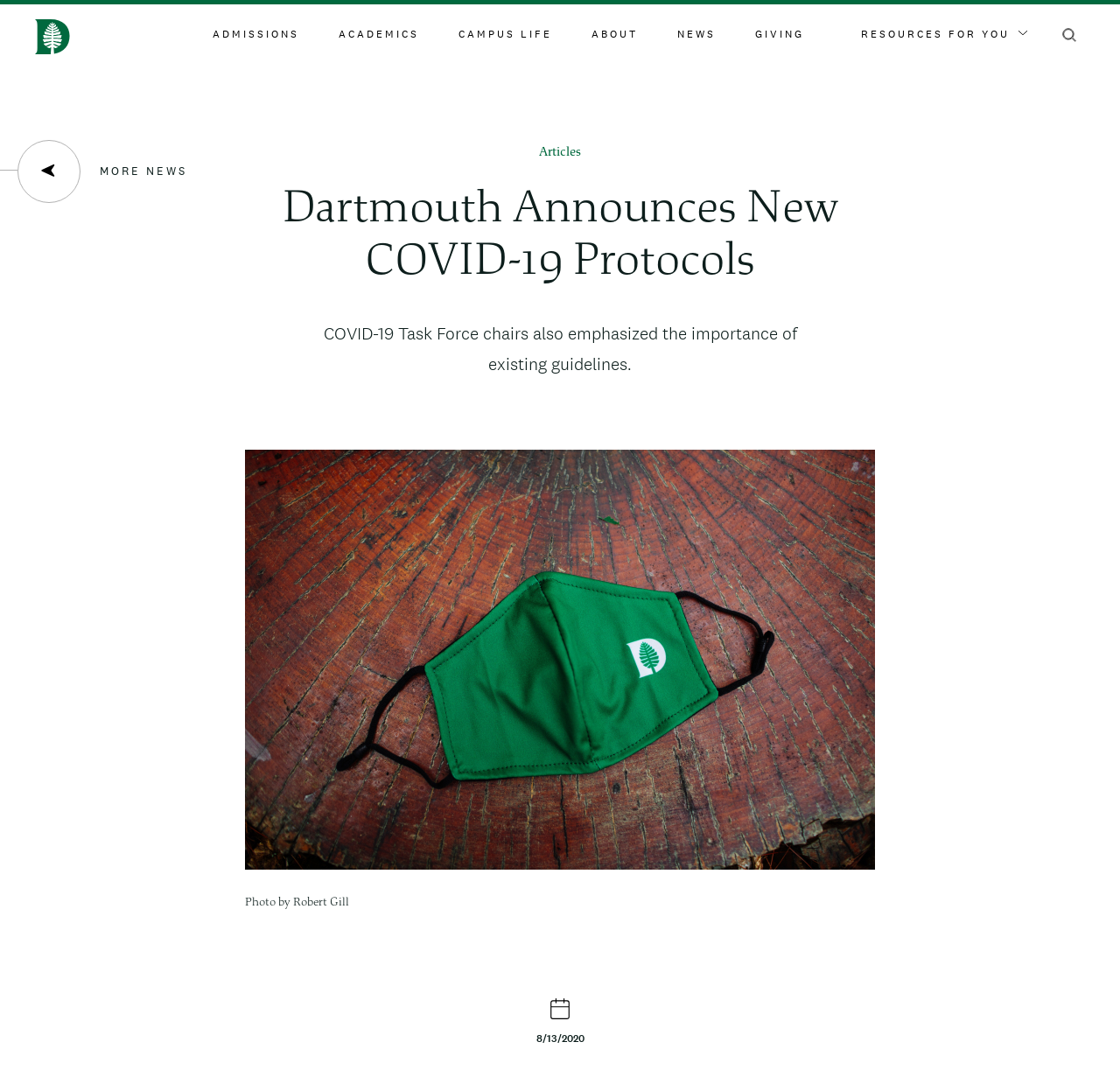Identify the bounding box coordinates of the section to be clicked to complete the task described by the following instruction: "View the 'NEWS' section". The coordinates should be four float numbers between 0 and 1, formatted as [left, top, right, bottom].

[0.605, 0.025, 0.639, 0.042]